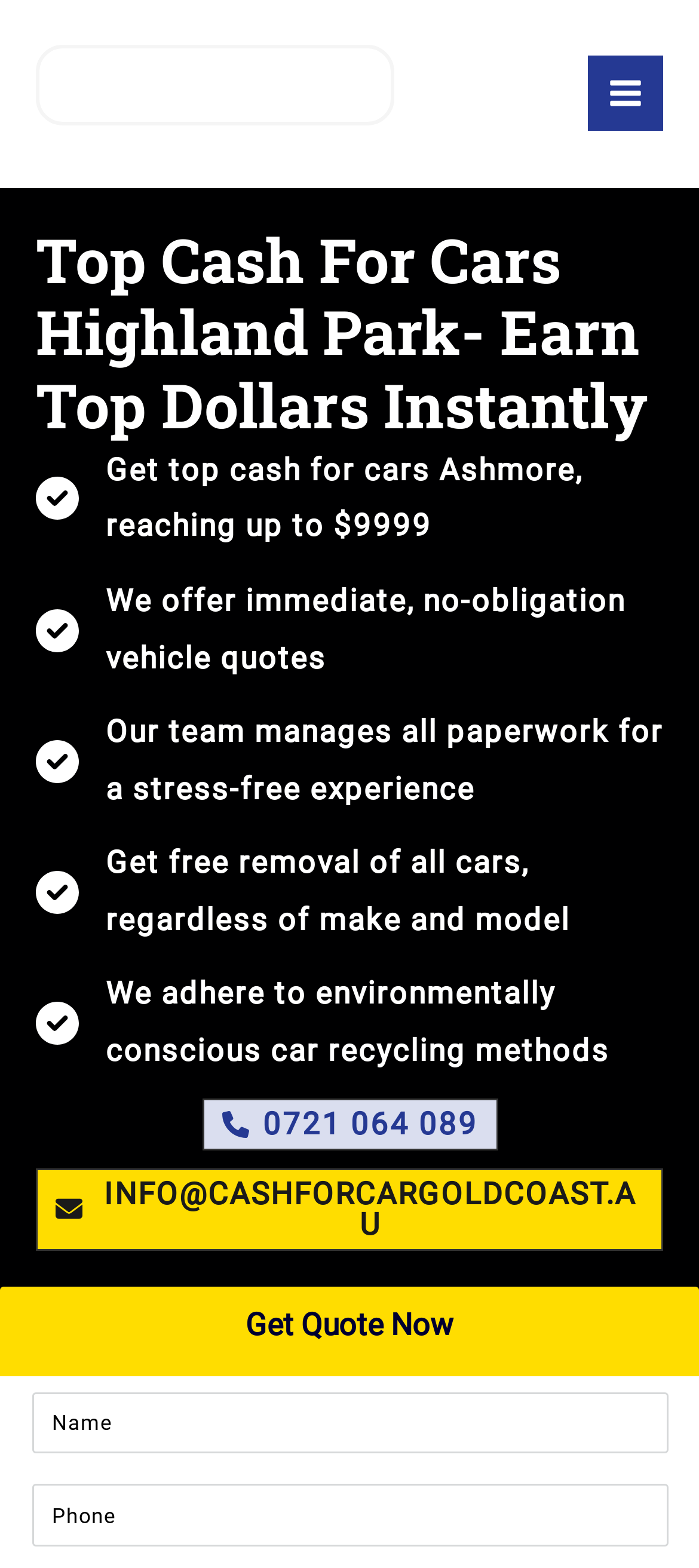Could you please study the image and provide a detailed answer to the question:
What is the maximum amount of cash offered?

I found the maximum amount of cash offered by looking at the StaticText element with the text 'Get top cash for cars Ashmore, reaching up to $9999' which is located in the middle of the page.